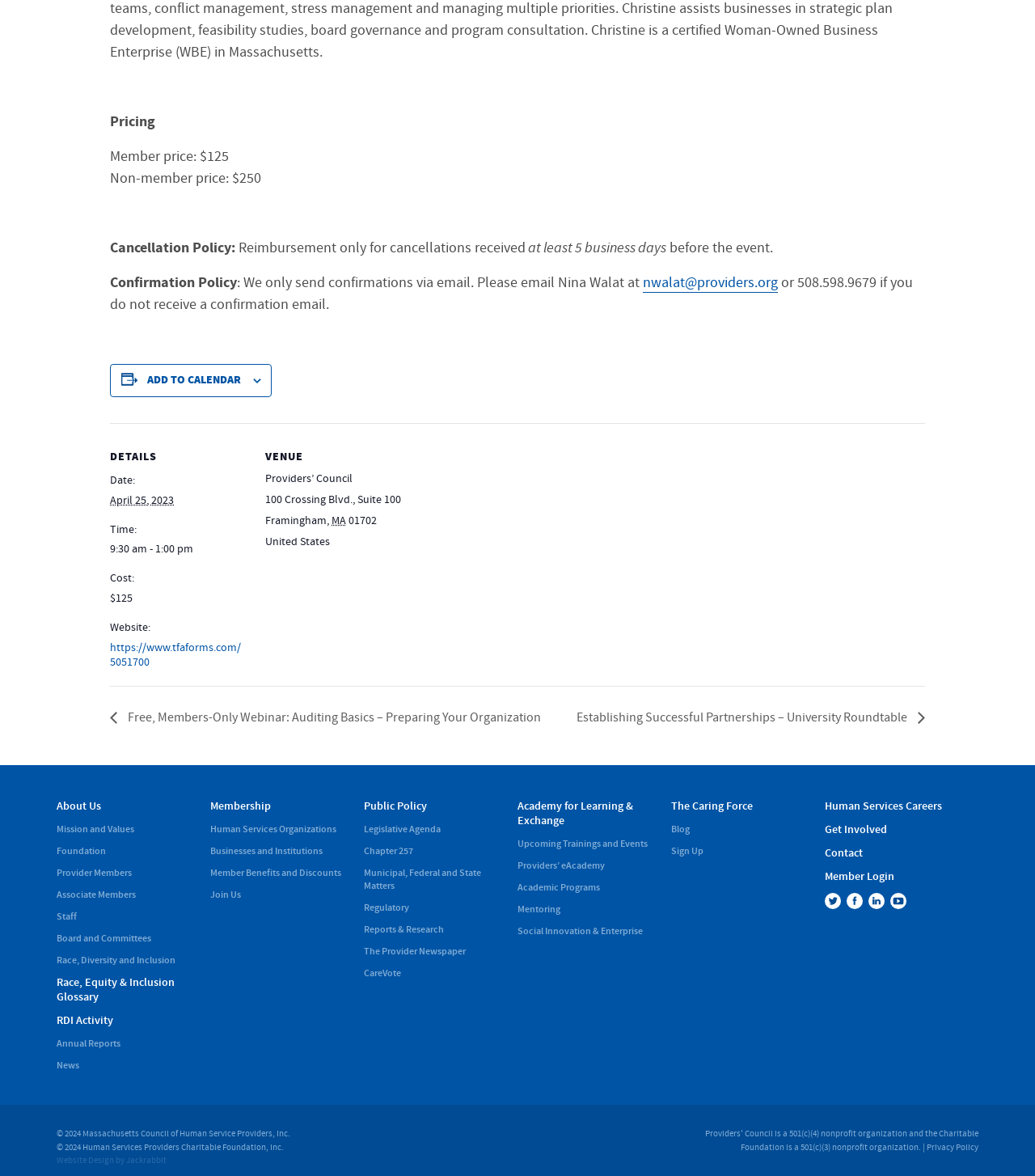Answer this question using a single word or a brief phrase:
What is the cancellation policy for this event?

Reimbursement only for cancellations received at least 5 business days before the event.